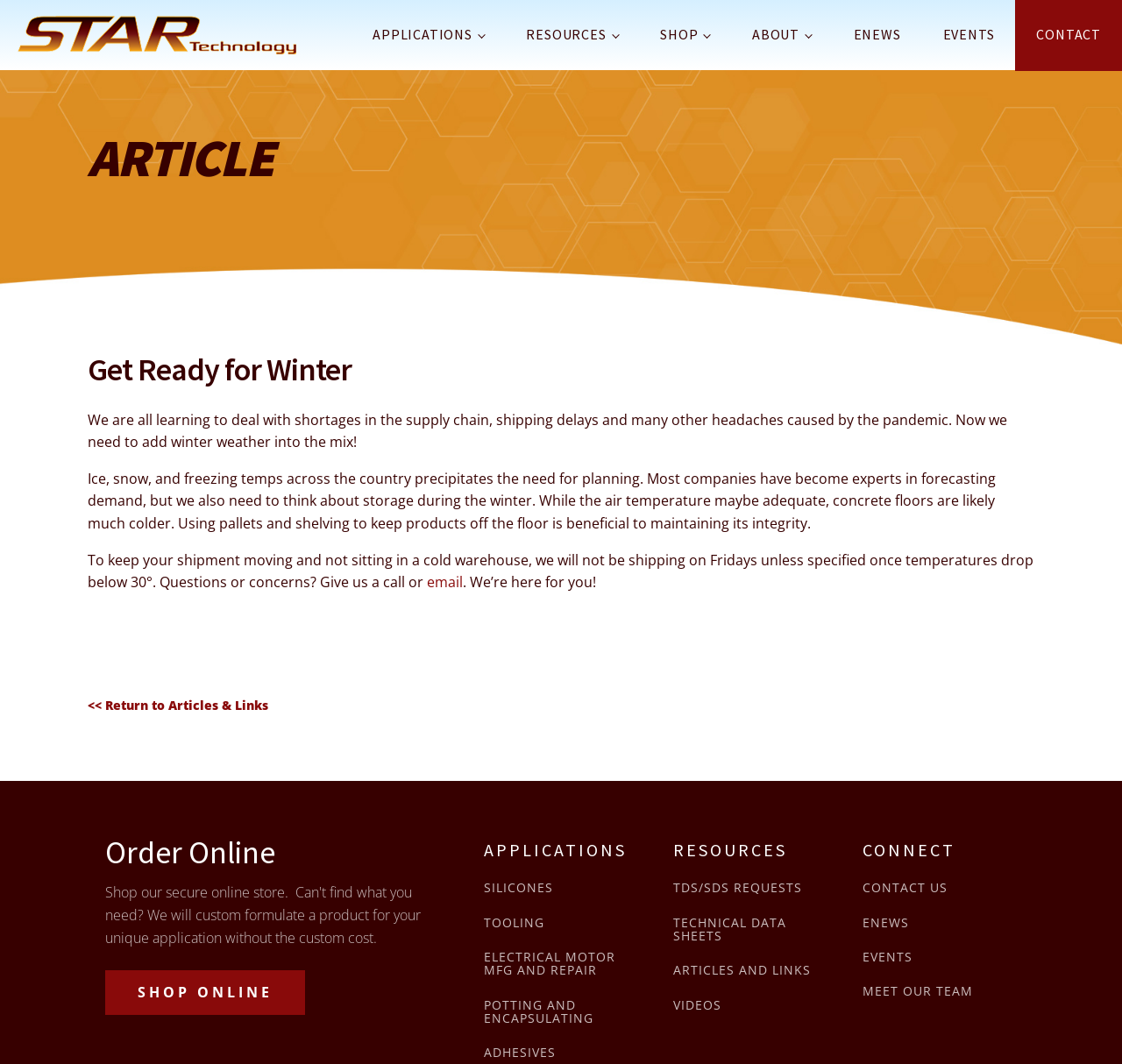Determine the bounding box coordinates of the element's region needed to click to follow the instruction: "Explore applications for silicones". Provide these coordinates as four float numbers between 0 and 1, formatted as [left, top, right, bottom].

[0.431, 0.828, 0.493, 0.841]